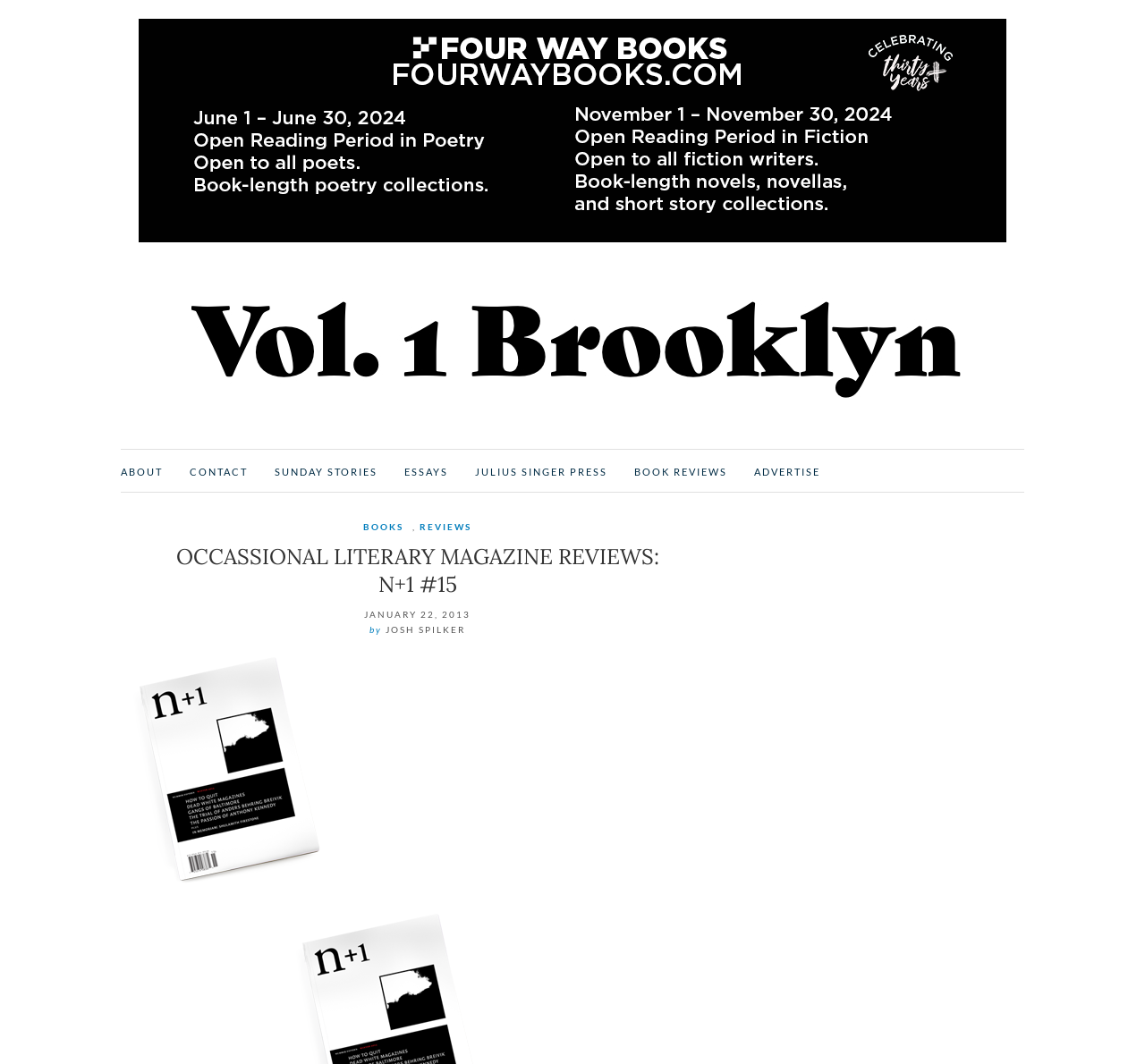Identify the bounding box coordinates of the HTML element based on this description: "alt="Vol. 1 Brooklyn"".

[0.129, 0.253, 0.871, 0.384]